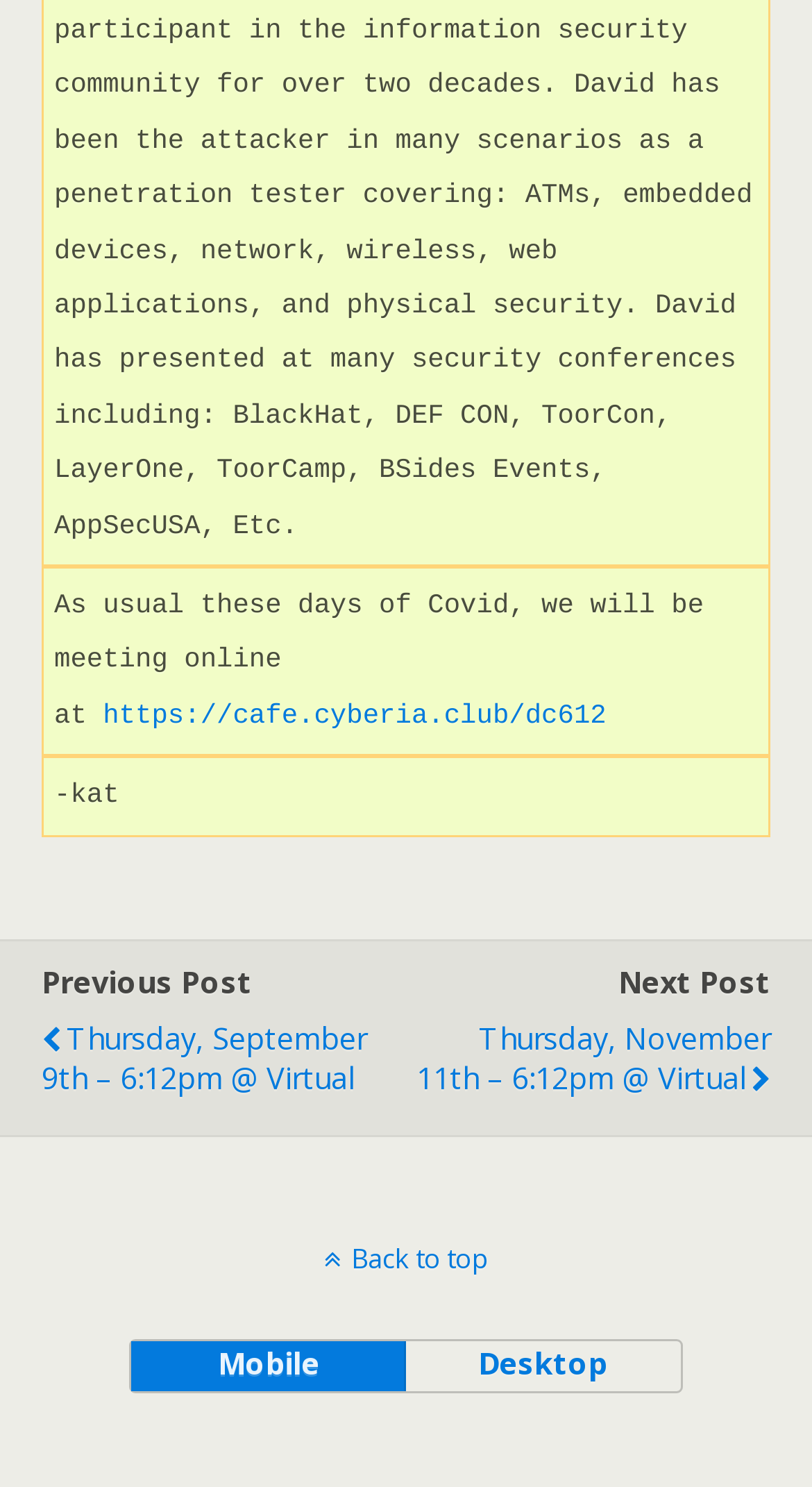Find and provide the bounding box coordinates for the UI element described with: "desktop".

[0.497, 0.901, 0.837, 0.935]